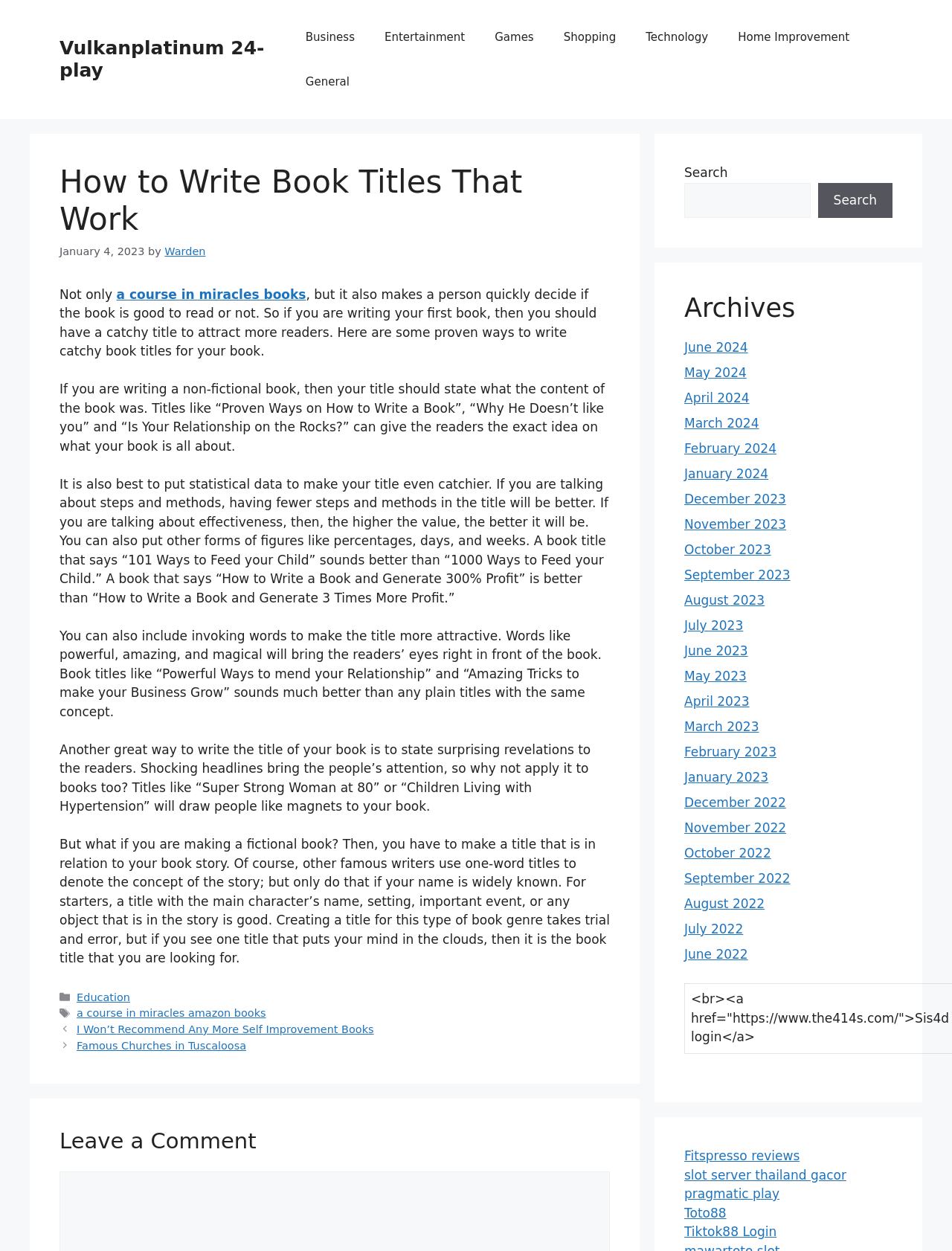For the following element description, predict the bounding box coordinates in the format (top-left x, top-left y, bottom-right x, bottom-right y). All values should be floating point numbers between 0 and 1. Description: Public defences of doctoral theses

None